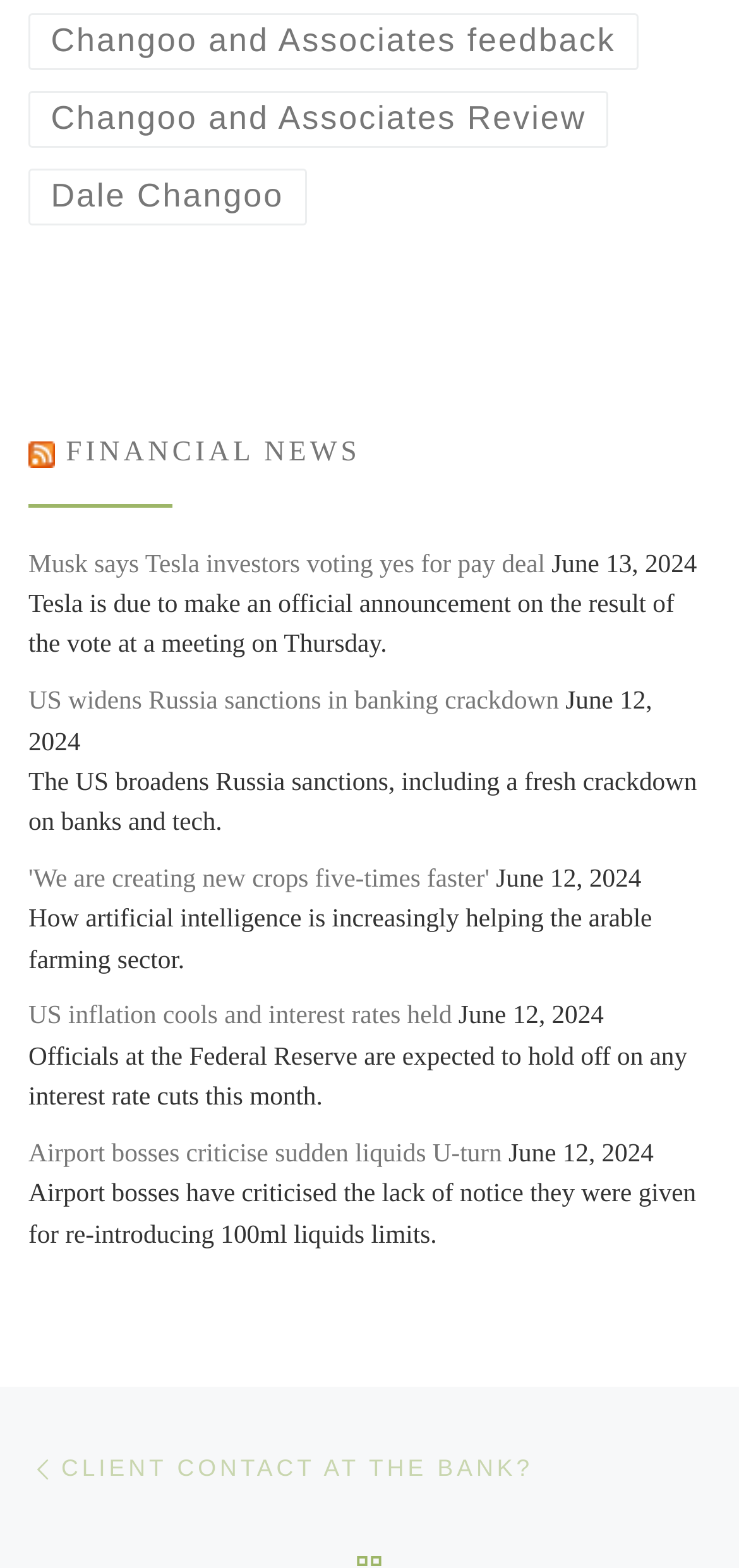Locate the bounding box coordinates of the region to be clicked to comply with the following instruction: "Read RSS financial news". The coordinates must be four float numbers between 0 and 1, in the form [left, top, right, bottom].

[0.038, 0.278, 0.962, 0.324]